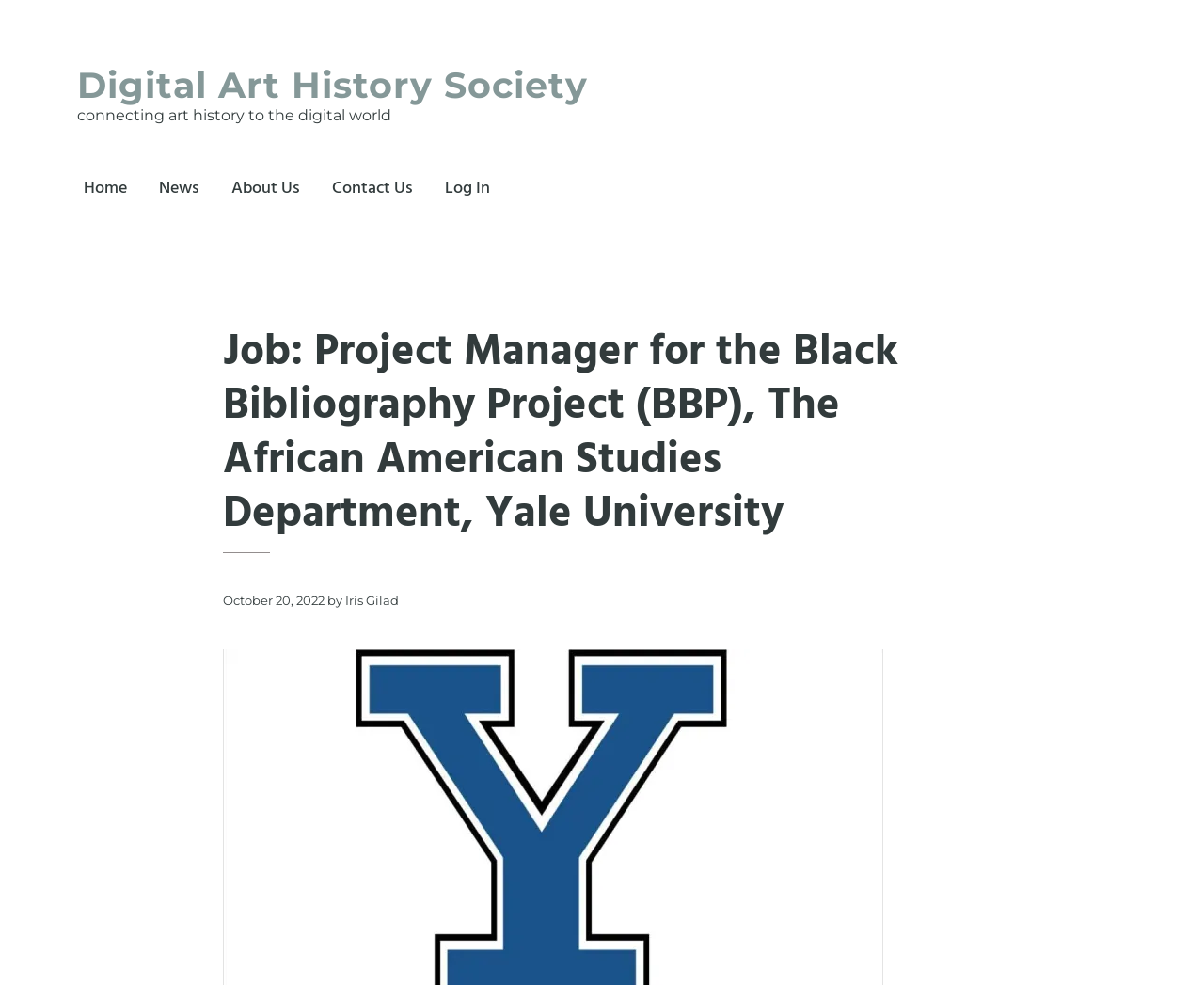What is the department of the university?
Utilize the image to construct a detailed and well-explained answer.

I found the answer by examining the header section of the webpage, which mentions 'The African American Studies Department, Yale University'. The department is 'African American Studies'.